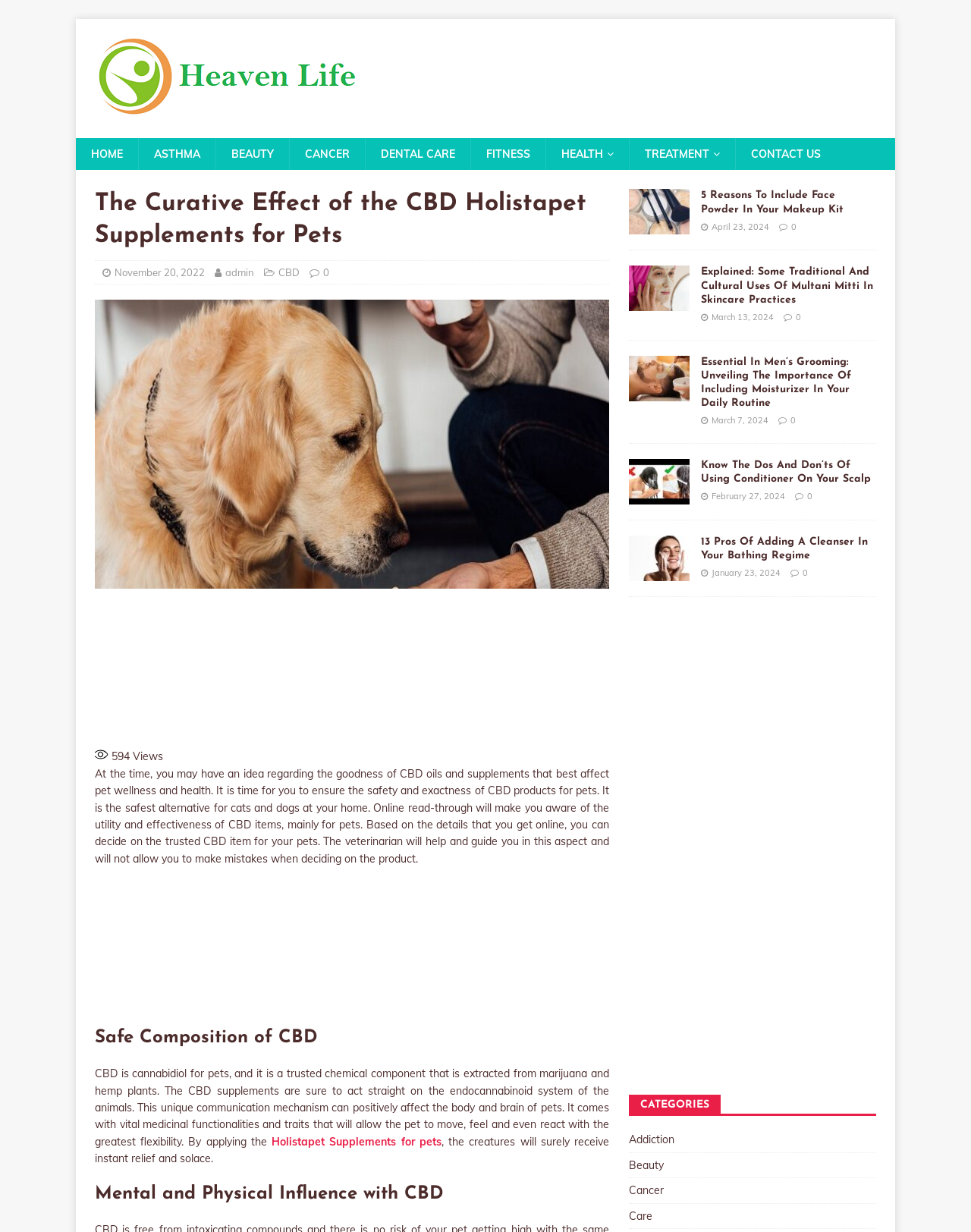Identify the bounding box coordinates of the clickable region necessary to fulfill the following instruction: "View the 'Powder In Your Makeup' article". The bounding box coordinates should be four float numbers between 0 and 1, i.e., [left, top, right, bottom].

[0.647, 0.178, 0.71, 0.189]